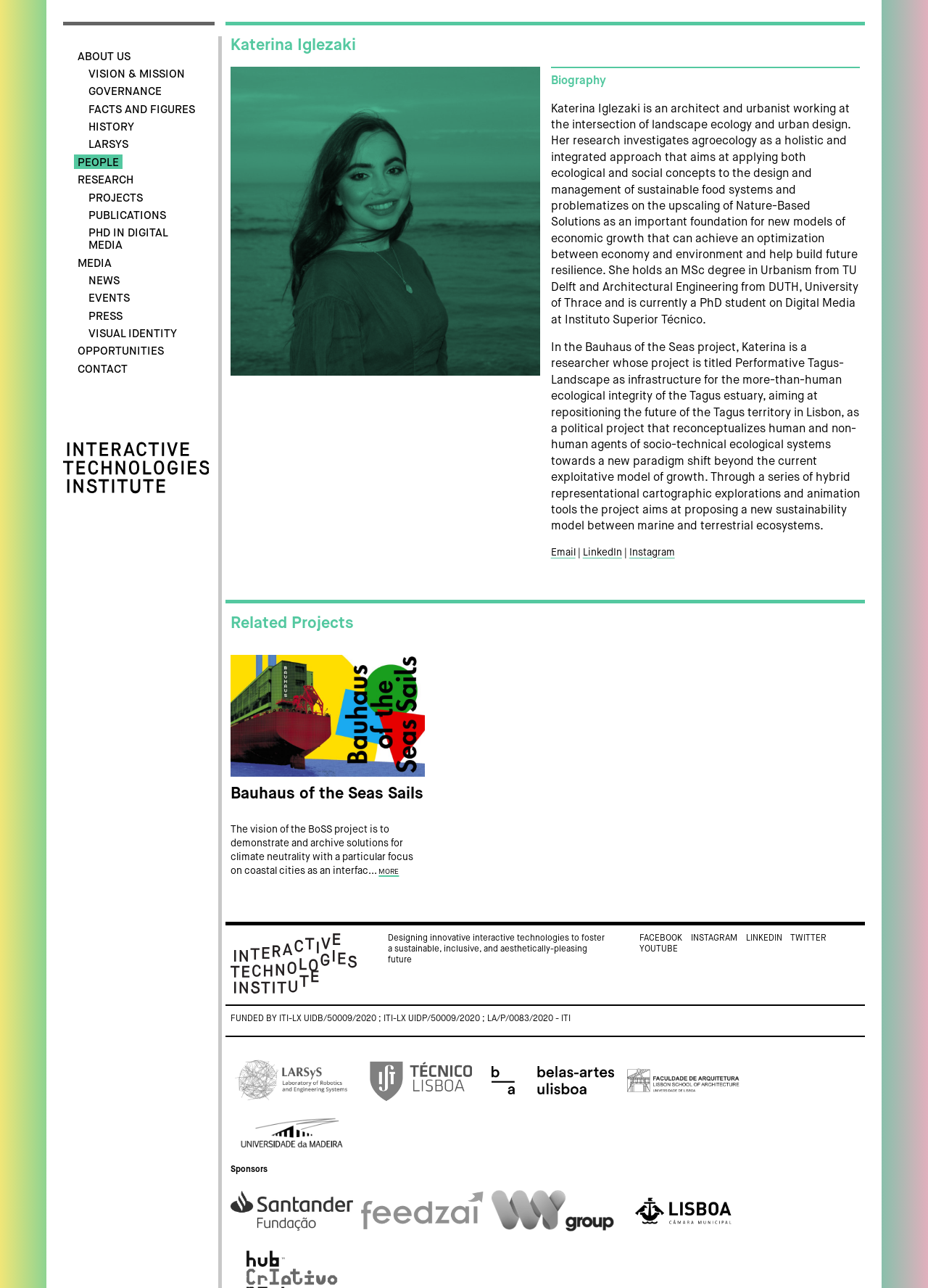Identify the bounding box coordinates of the area that should be clicked in order to complete the given instruction: "Read Katerina Iglezaki's biography". The bounding box coordinates should be four float numbers between 0 and 1, i.e., [left, top, right, bottom].

[0.594, 0.08, 0.925, 0.253]